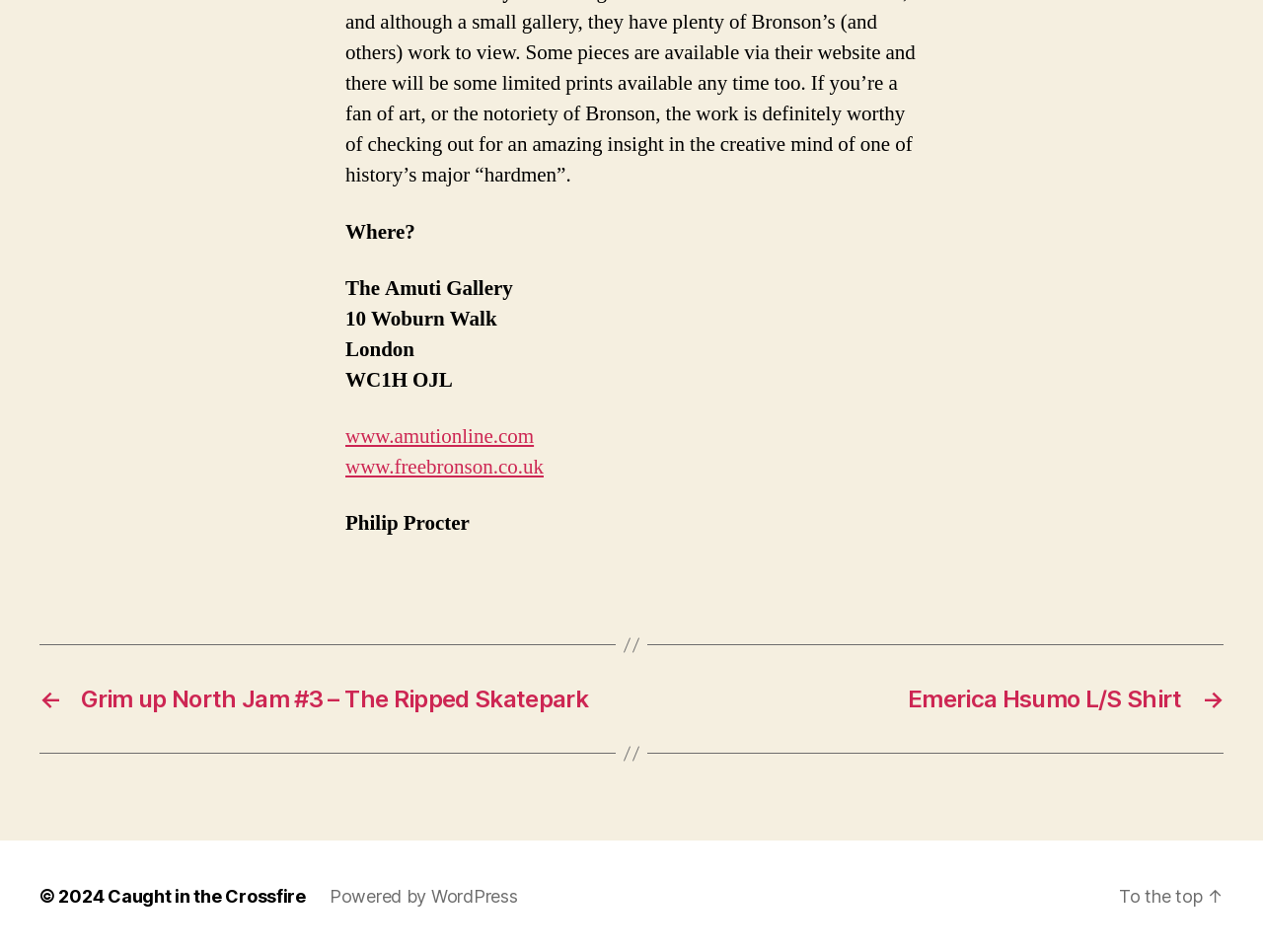Determine the bounding box for the UI element described here: "www.freebronson.co.uk".

[0.273, 0.477, 0.43, 0.505]